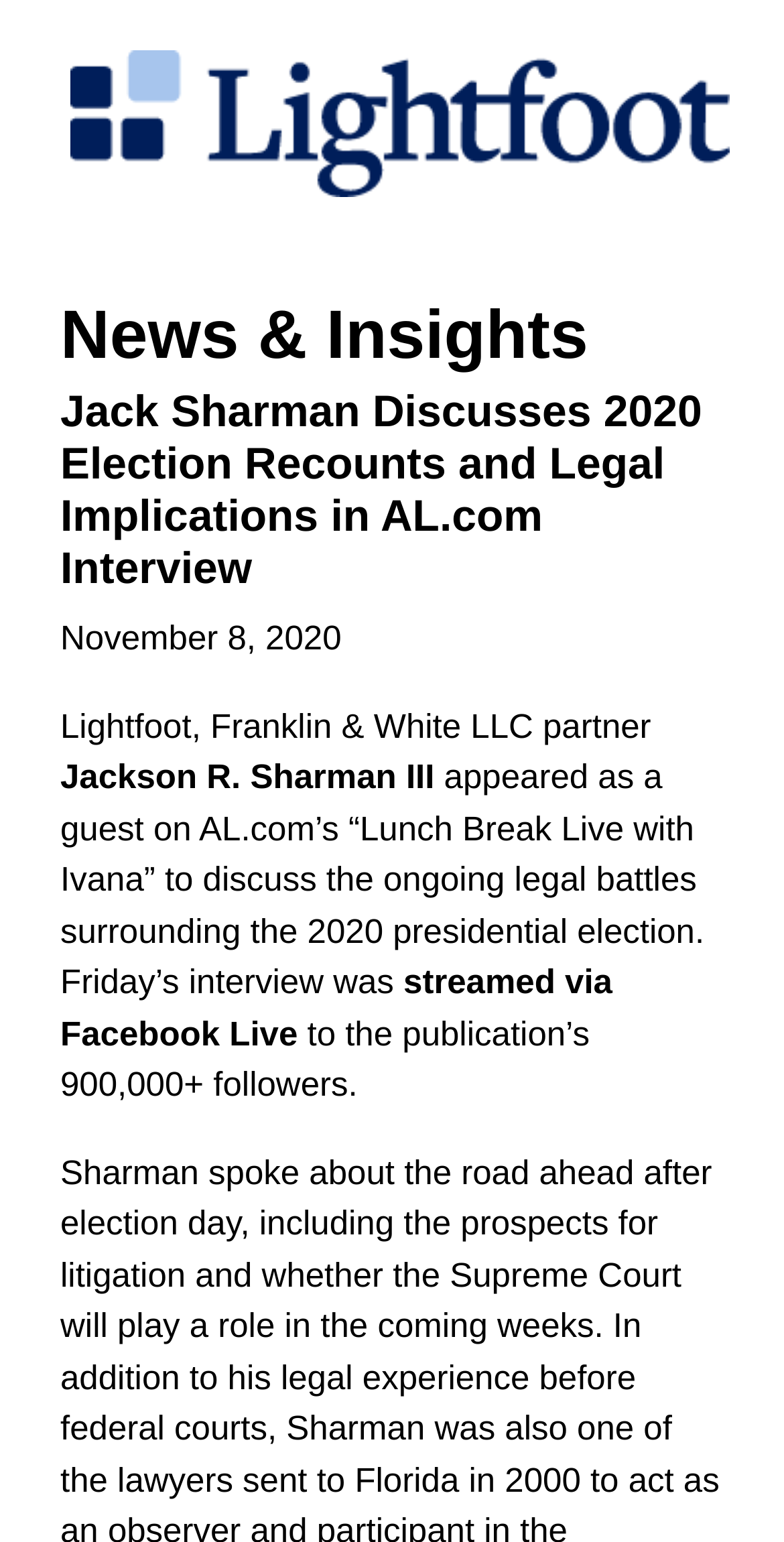What is the name of the law firm?
Use the information from the screenshot to give a comprehensive response to the question.

I found the answer by looking at the link element with the text 'Lightfoot, Franklin & White LLC' which is located at the top of the webpage, indicating that it is the law firm's website.